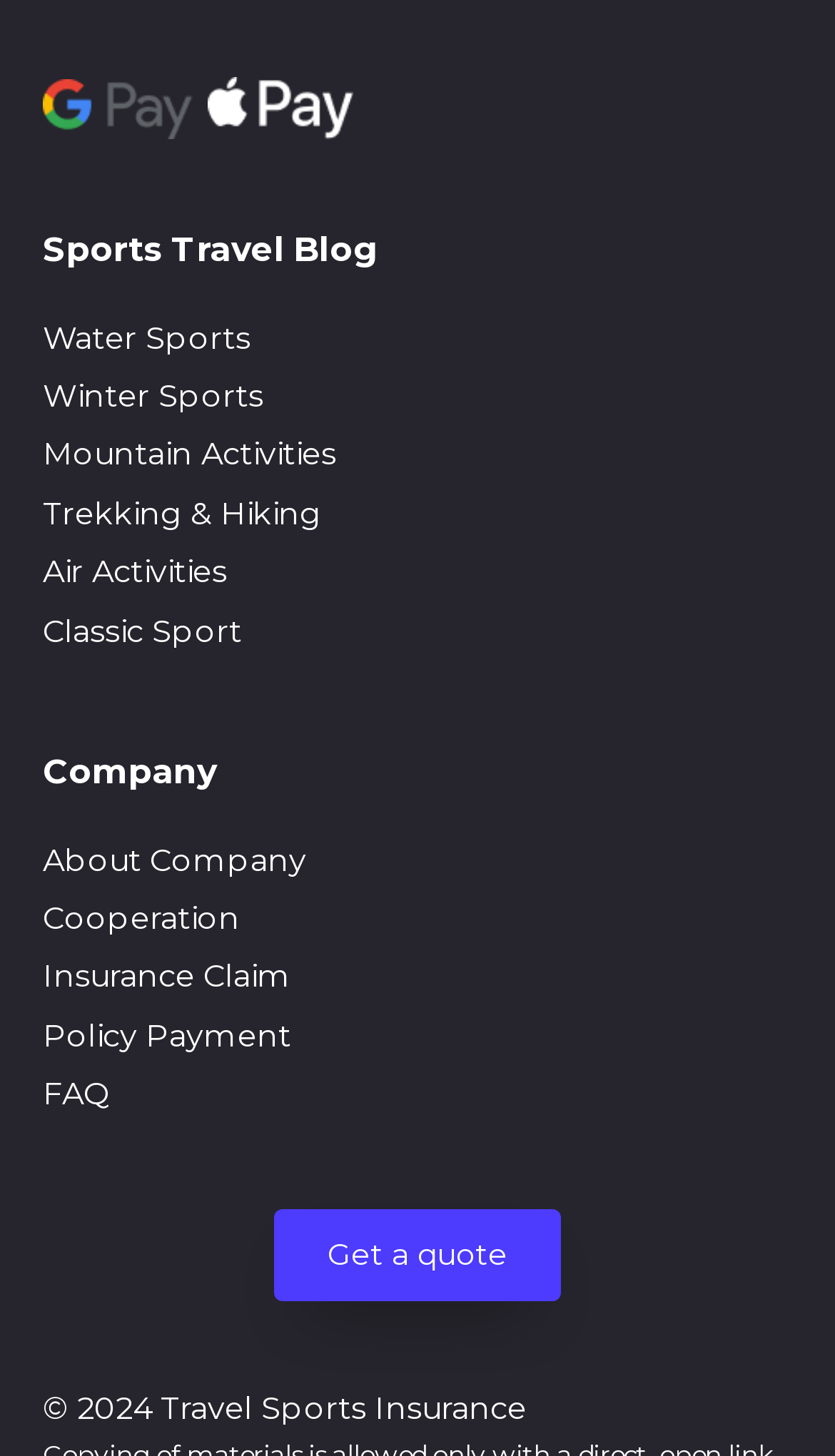Using the information in the image, could you please answer the following question in detail:
What is the copyright year?

The copyright year is 2024, which can be seen from the StaticText element at the bottom of the webpage with bounding box coordinates [0.051, 0.953, 0.631, 0.98].